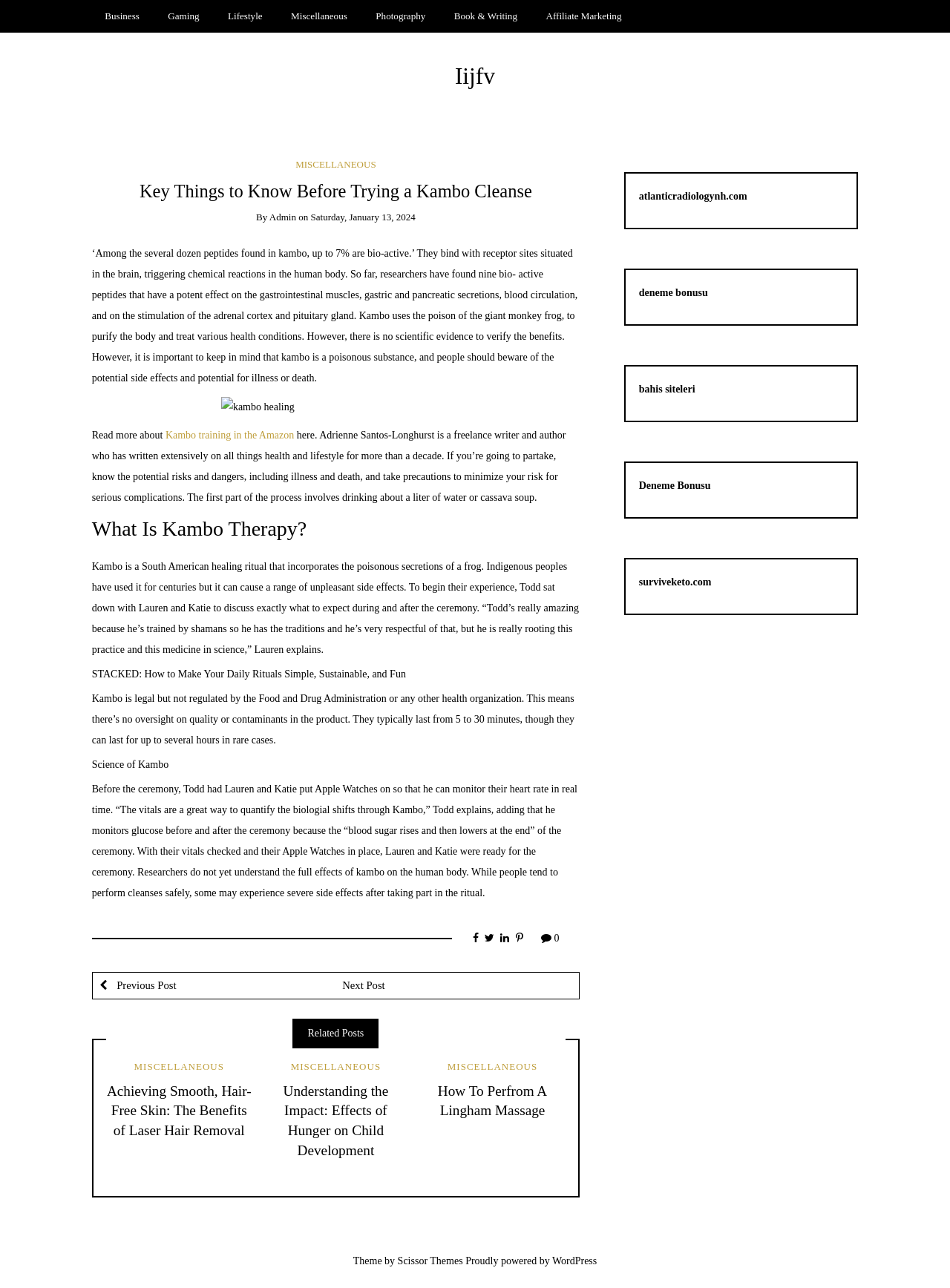Provide the bounding box coordinates of the UI element that matches the description: "Saturday, January 13, 2024".

[0.327, 0.164, 0.437, 0.173]